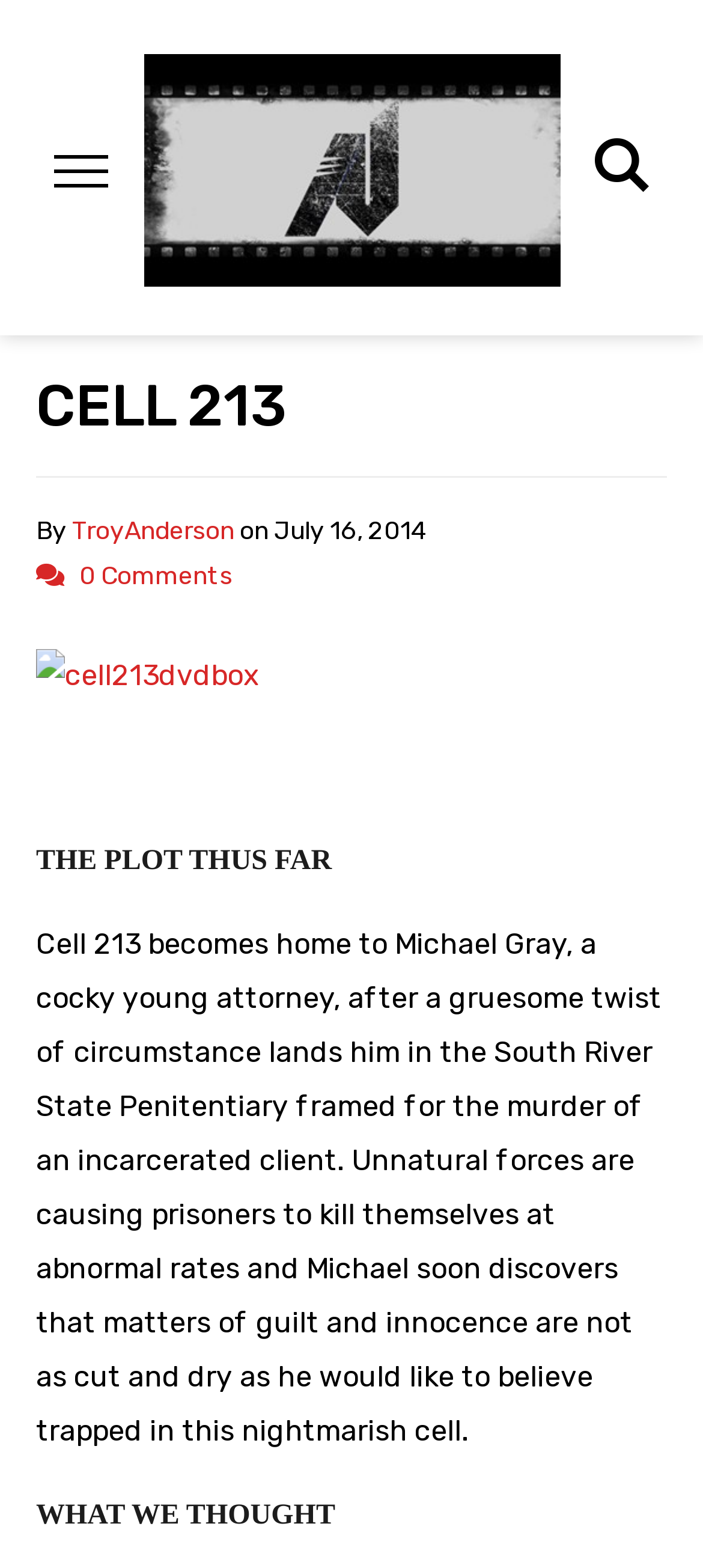Identify the bounding box for the element characterized by the following description: "TroyAnderson".

[0.103, 0.329, 0.333, 0.349]